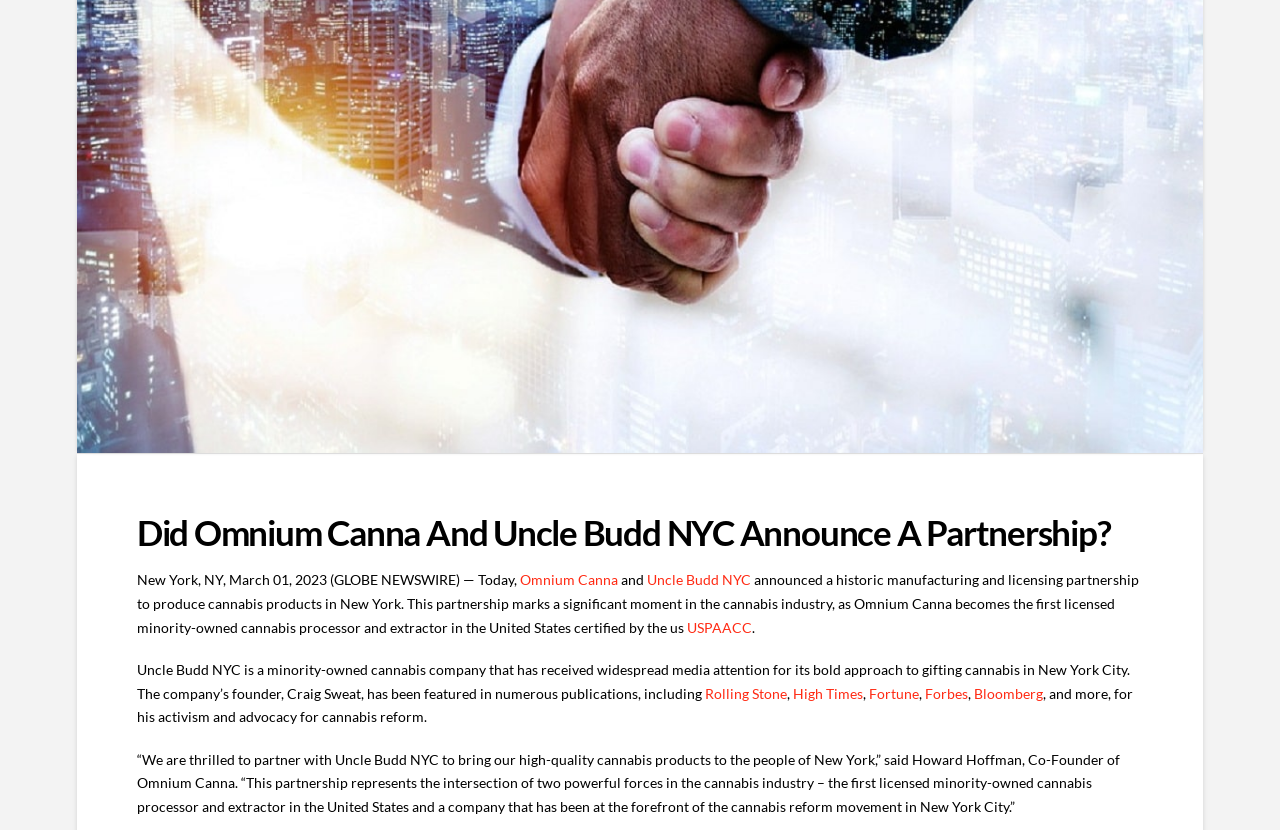Identify the bounding box of the HTML element described here: "Uncle Budd NYC". Provide the coordinates as four float numbers between 0 and 1: [left, top, right, bottom].

[0.505, 0.688, 0.587, 0.708]